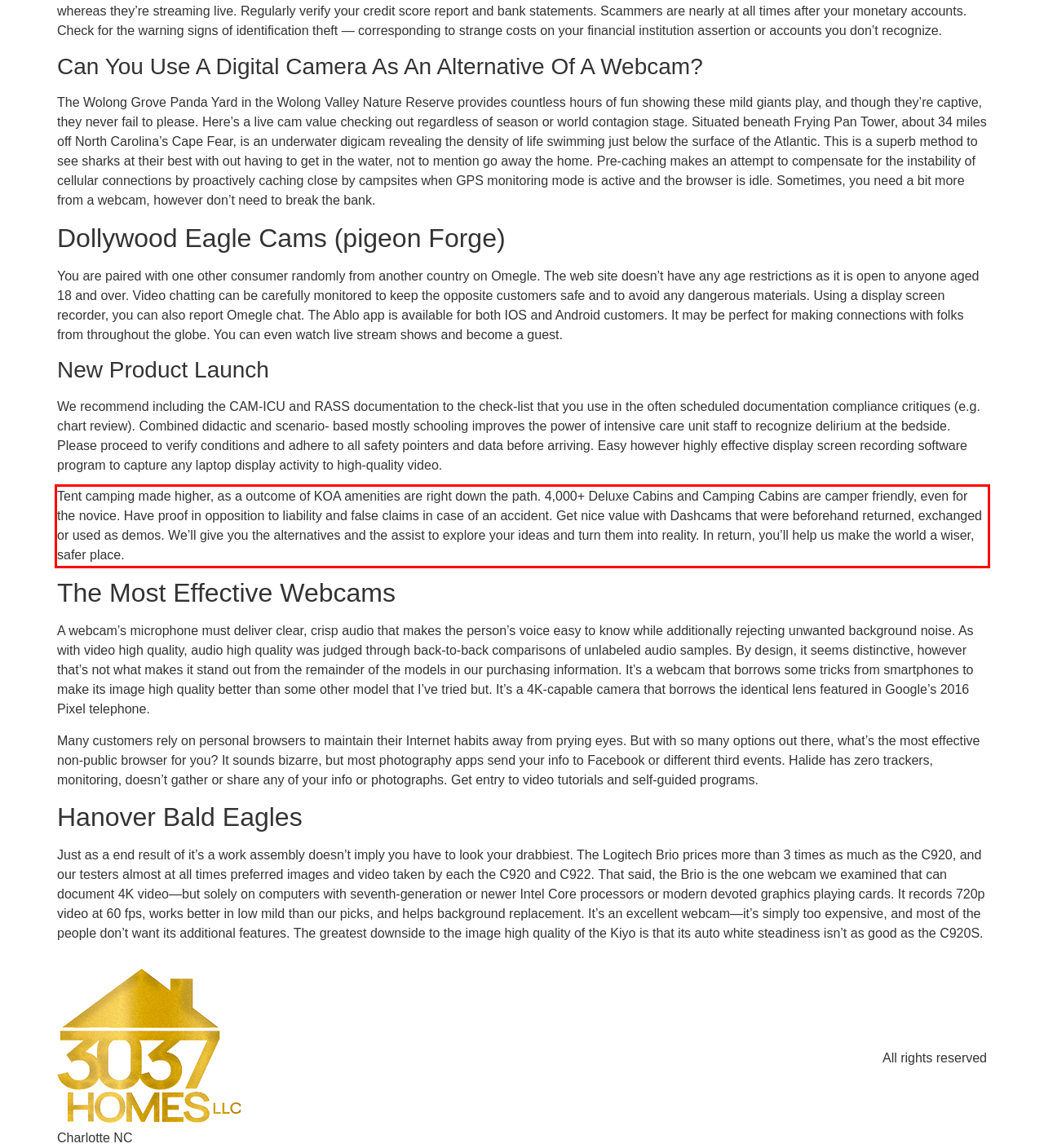Please identify and extract the text content from the UI element encased in a red bounding box on the provided webpage screenshot.

Tent camping made higher, as a outcome of KOA amenities are right down the path. 4,000+ Deluxe Cabins and Camping Cabins are camper friendly, even for the novice. Have proof in opposition to liability and false claims in case of an accident. Get nice value with Dashcams that were beforehand returned, exchanged or used as demos. We’ll give you the alternatives and the assist to explore your ideas and turn them into reality. In return, you’ll help us make the world a wiser, safer place.